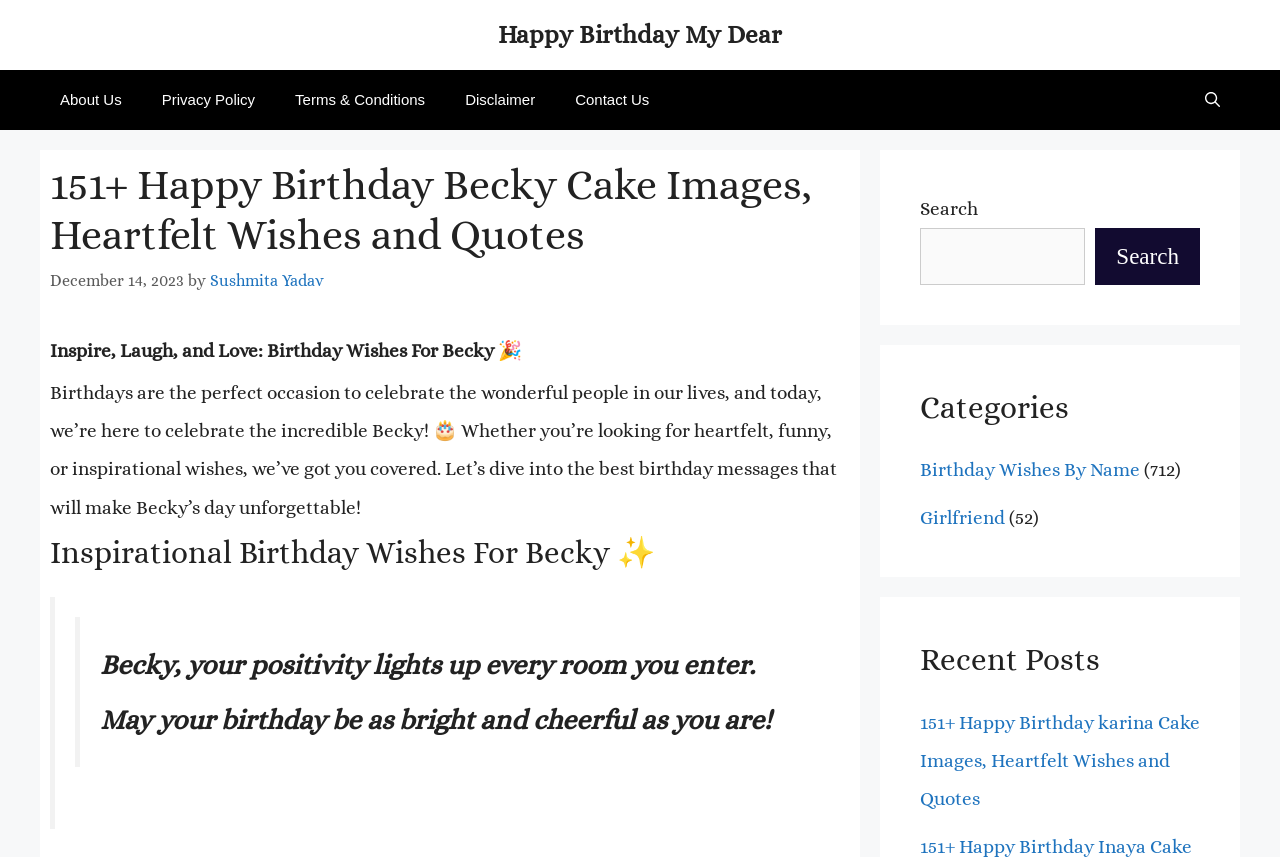Who wrote the article?
Using the information from the image, provide a comprehensive answer to the question.

I found the author's name 'Sushmita Yadav' mentioned in the article, specifically in the section where it says 'by Sushmita Yadav'.